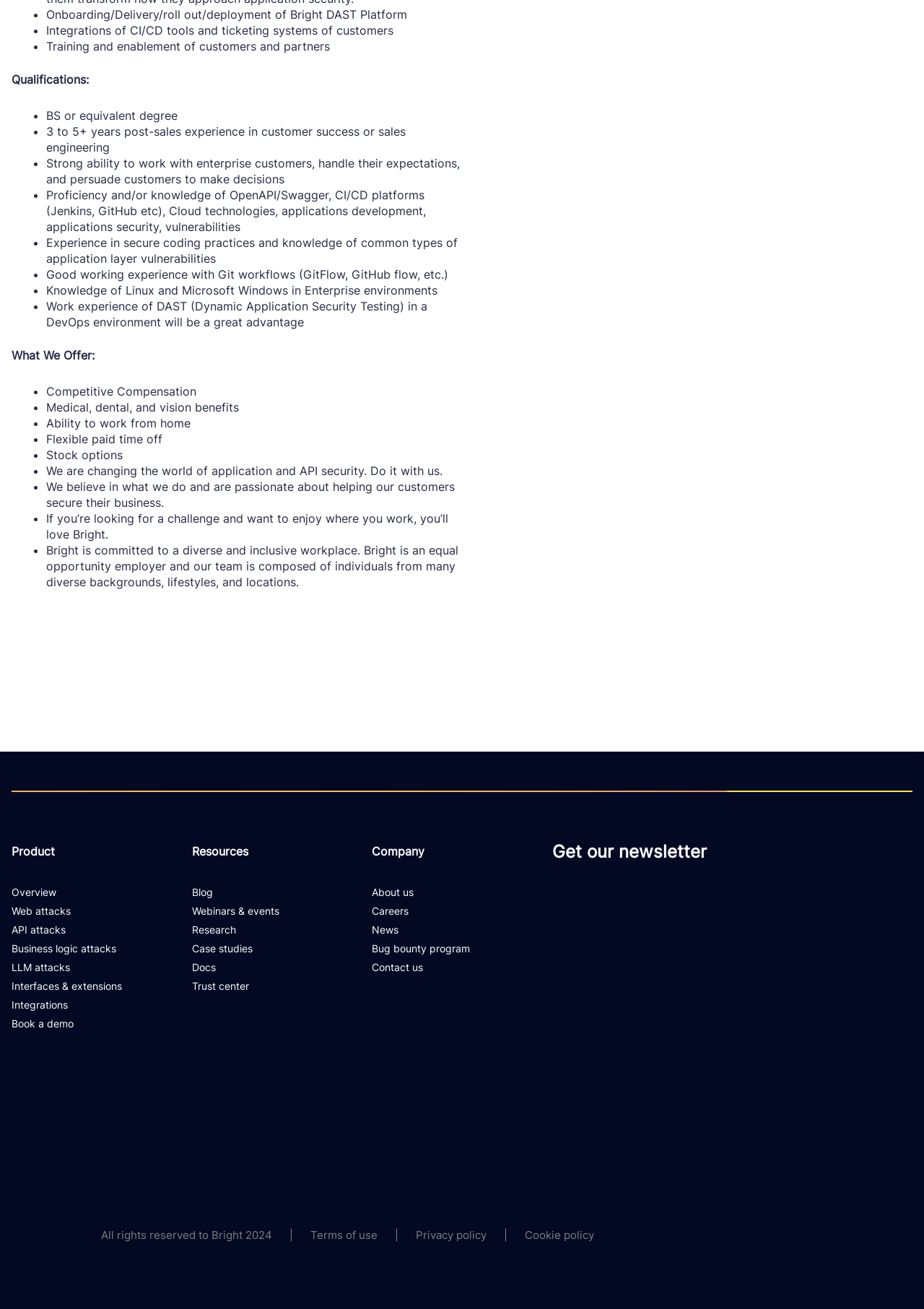Bounding box coordinates should be in the format (top-left x, top-left y, bottom-right x, bottom-right y) and all values should be floating point numbers between 0 and 1. Determine the bounding box coordinate for the UI element described as: Terms of use

[0.336, 0.936, 0.409, 0.952]